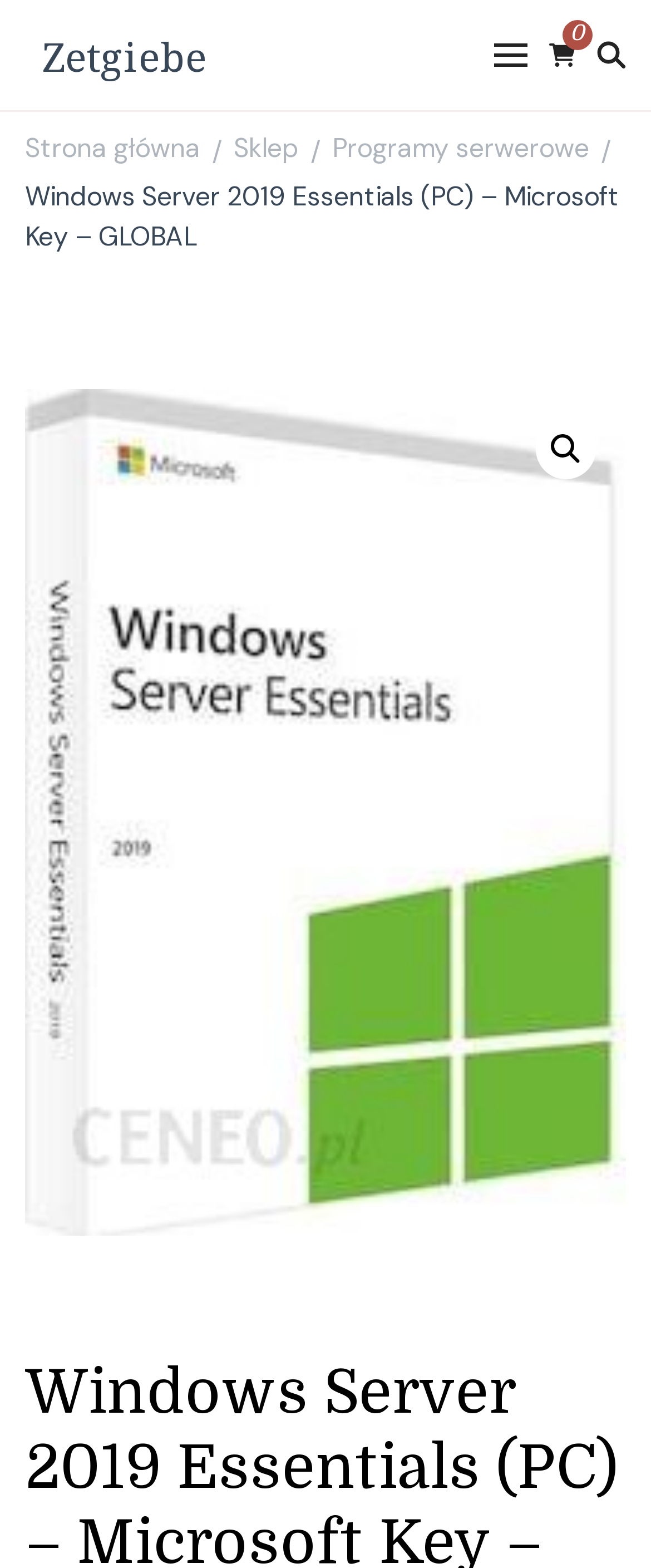Use a single word or phrase to respond to the question:
What is the name of the company?

Zetgiebe